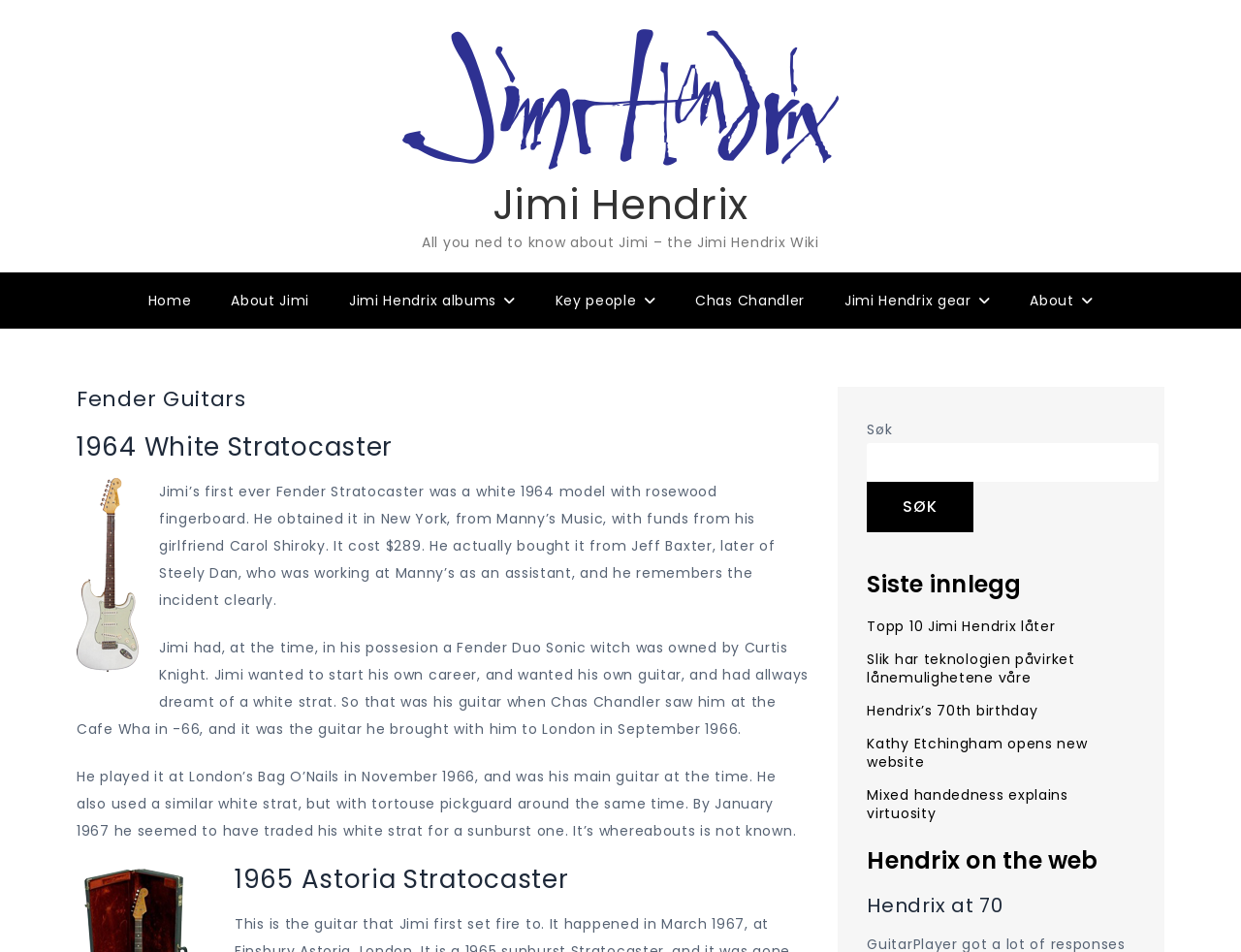Could you locate the bounding box coordinates for the section that should be clicked to accomplish this task: "Read about 1964 White Stratocaster".

[0.062, 0.454, 0.652, 0.486]